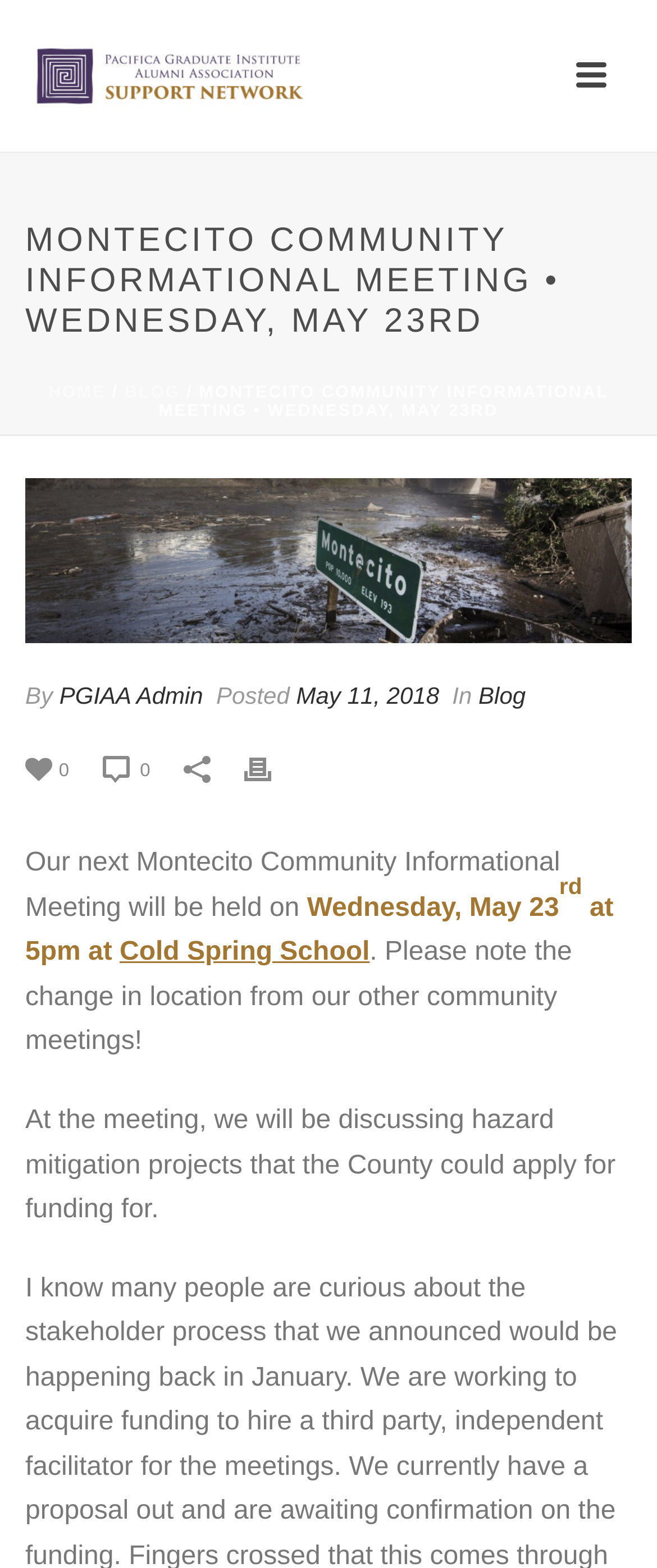How many comments are there on this article?
Can you provide a detailed and comprehensive answer to the question?

I found the answer by looking at the comment section, which says '0' comments. This indicates that there are no comments on this article.